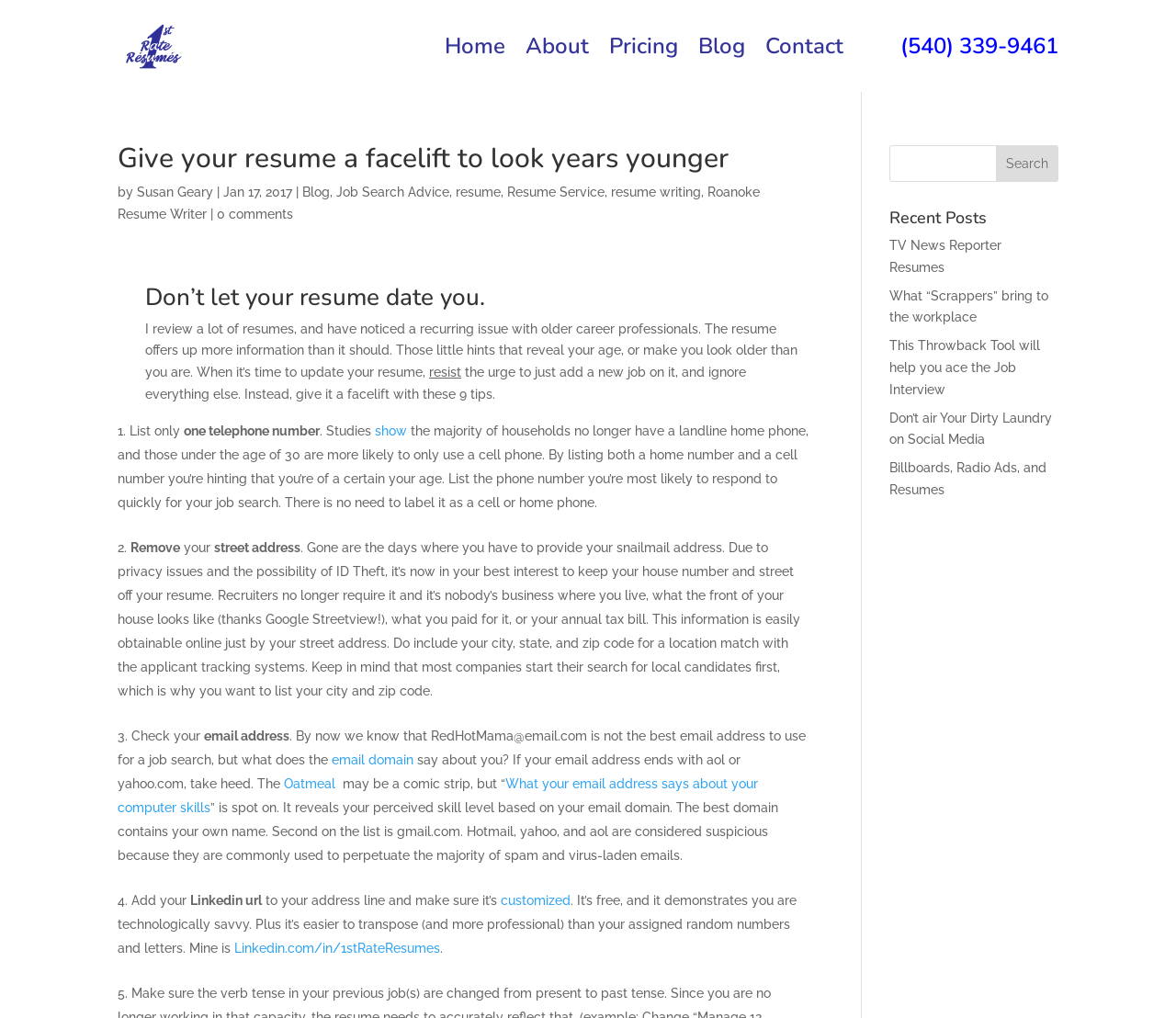Please find the bounding box coordinates of the element's region to be clicked to carry out this instruction: "View the 'TV News Reporter Resumes' post".

[0.756, 0.234, 0.852, 0.27]